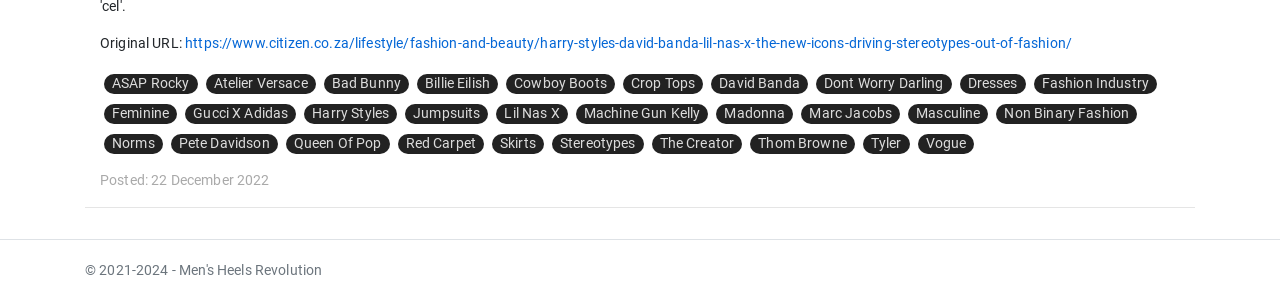Show the bounding box coordinates for the element that needs to be clicked to execute the following instruction: "Click on the link to read about Harry Styles". Provide the coordinates in the form of four float numbers between 0 and 1, i.e., [left, top, right, bottom].

[0.238, 0.347, 0.31, 0.413]